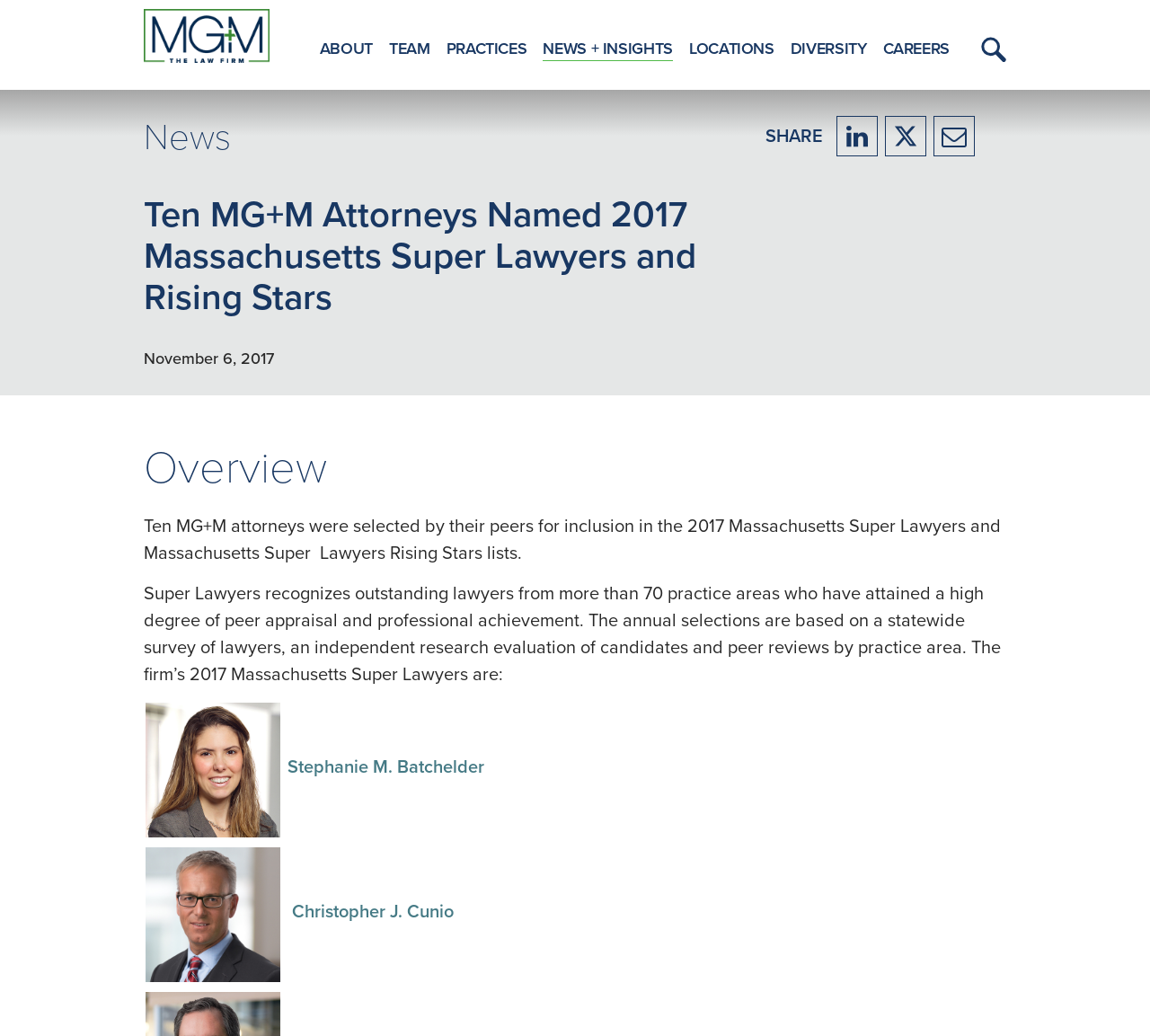Please use the details from the image to answer the following question comprehensively:
How many MG+M attorneys were selected for the 2017 Massachusetts Super Lawyers and Rising Stars lists?

The number of attorneys selected can be found in the first paragraph of the webpage, which states 'Ten MG+M attorneys were selected by their peers for inclusion in the 2017 Massachusetts Super Lawyers and Massachusetts Super Lawyers Rising Stars lists.'